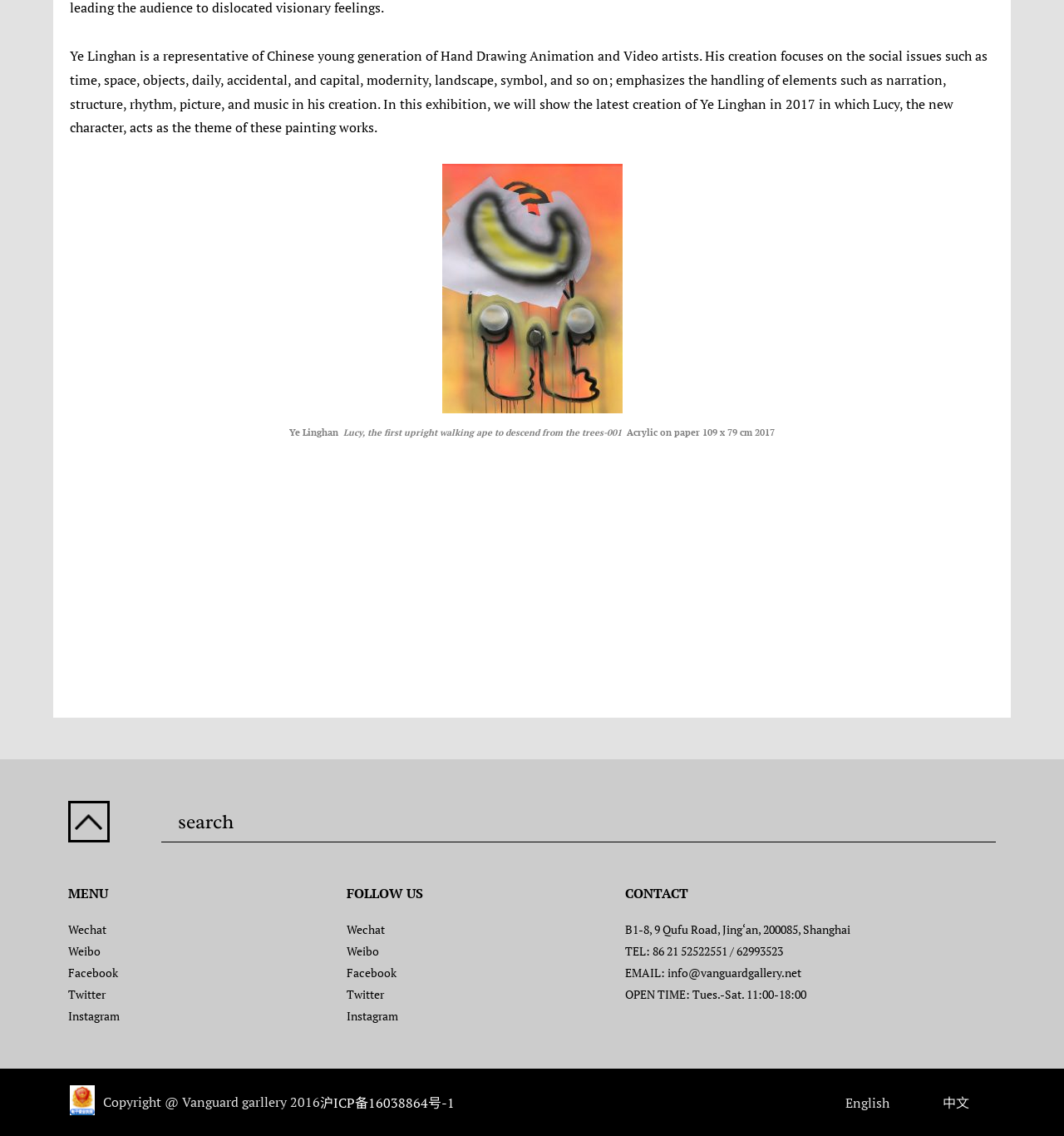Determine the bounding box coordinates of the region that needs to be clicked to achieve the task: "Contact the gallery".

[0.587, 0.811, 0.799, 0.825]